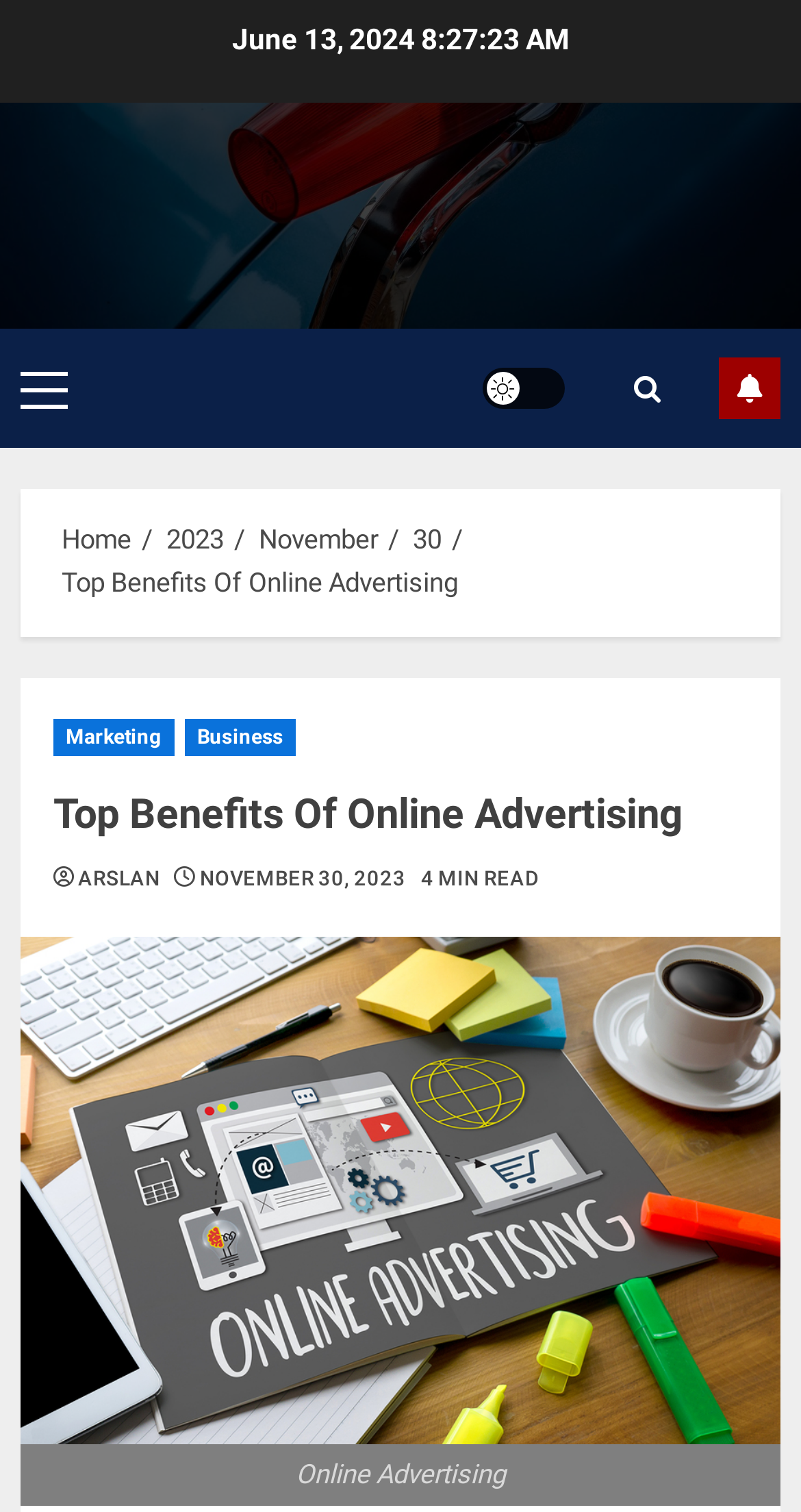How many minutes does it take to read the article?
Please provide a comprehensive answer based on the visual information in the image.

I analyzed the webpage structure and found a static text element with the text '4 MIN READ', which indicates the estimated time required to read the article.